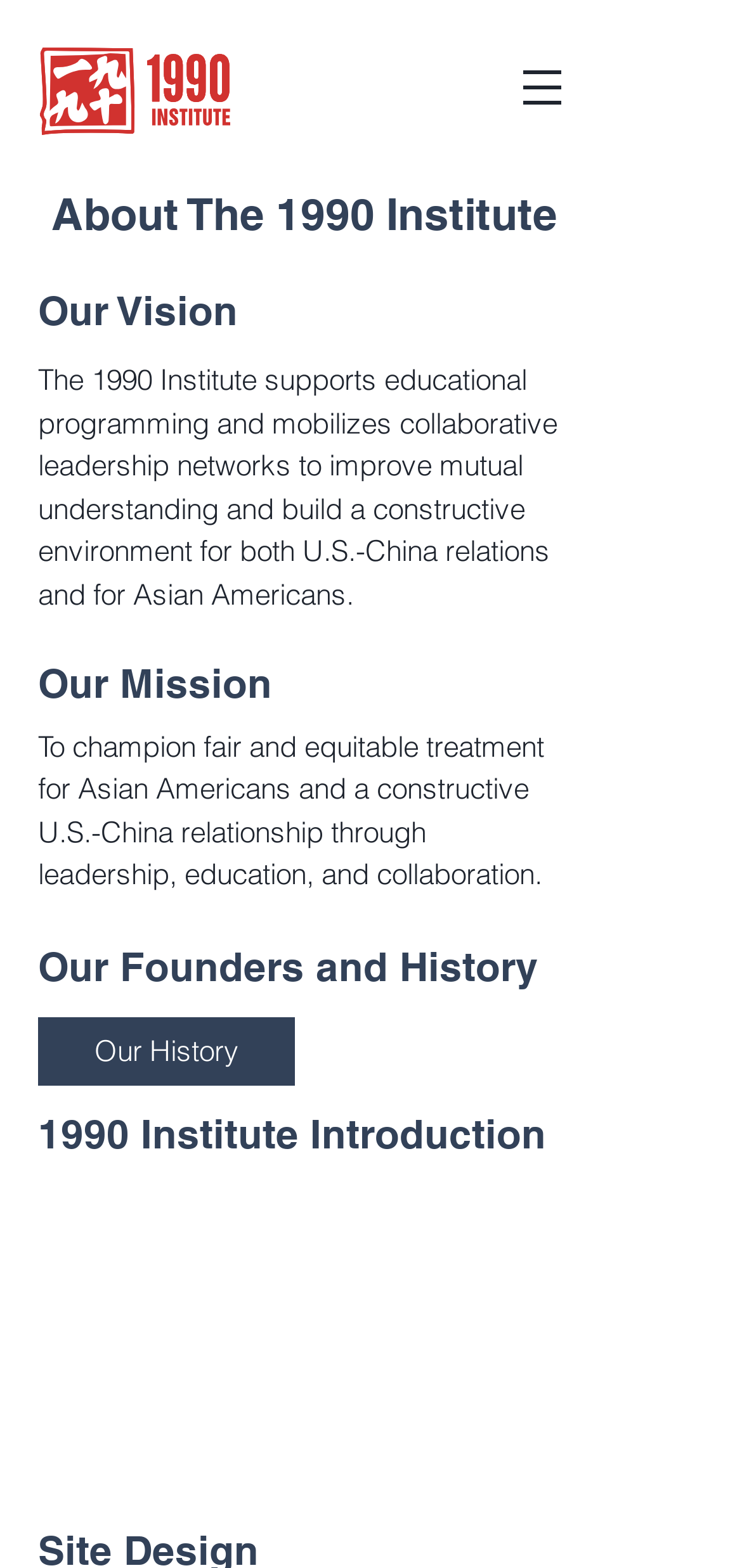Based on the element description Our History, identify the bounding box coordinates for the UI element. The coordinates should be in the format (top-left x, top-left y, bottom-right x, bottom-right y) and within the 0 to 1 range.

[0.051, 0.649, 0.397, 0.693]